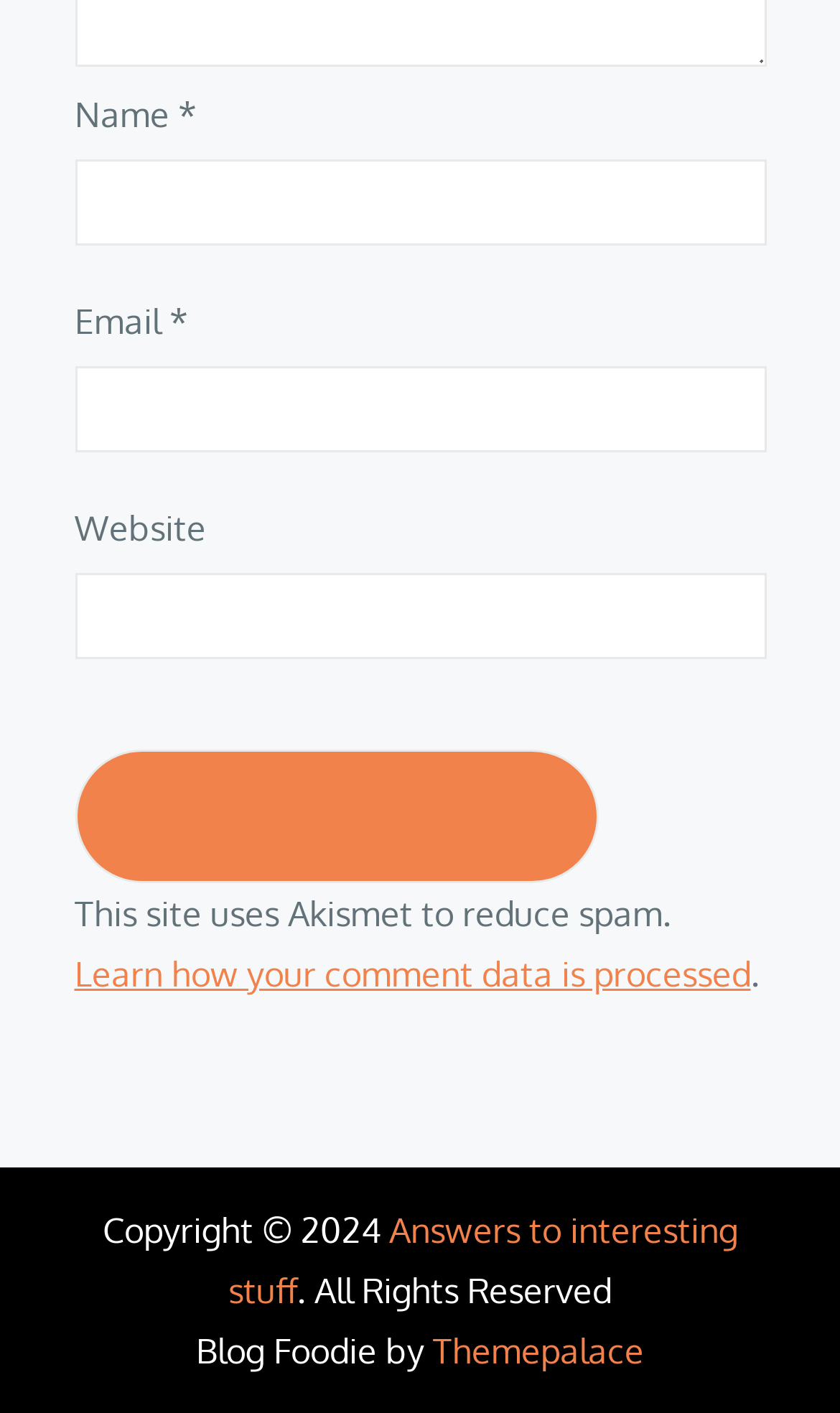Predict the bounding box coordinates for the UI element described as: "Themepalace". The coordinates should be four float numbers between 0 and 1, presented as [left, top, right, bottom].

[0.515, 0.94, 0.767, 0.971]